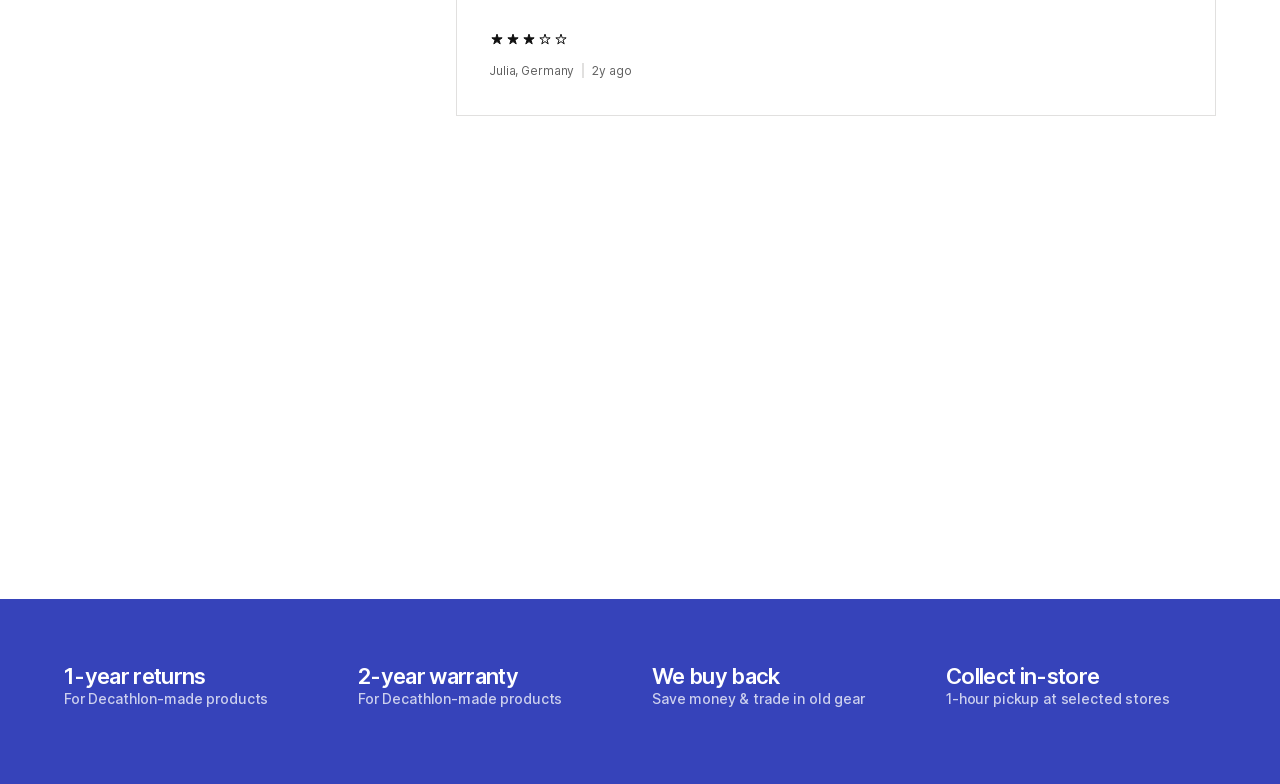Answer this question using a single word or a brief phrase:
What is the time frame for the returns?

1-year